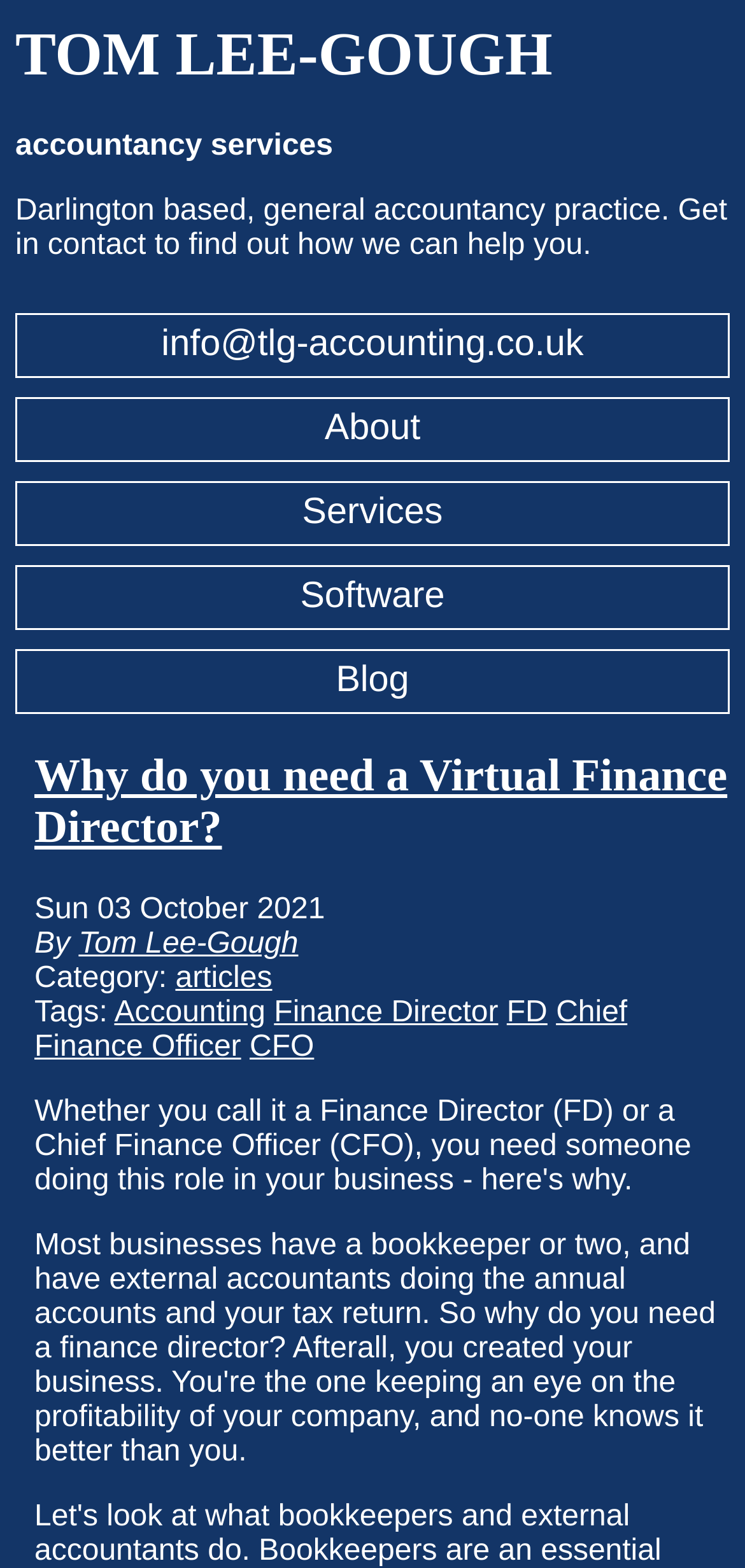What are the services provided by the accountancy practice?
Based on the visual content, answer with a single word or a brief phrase.

accountancy services